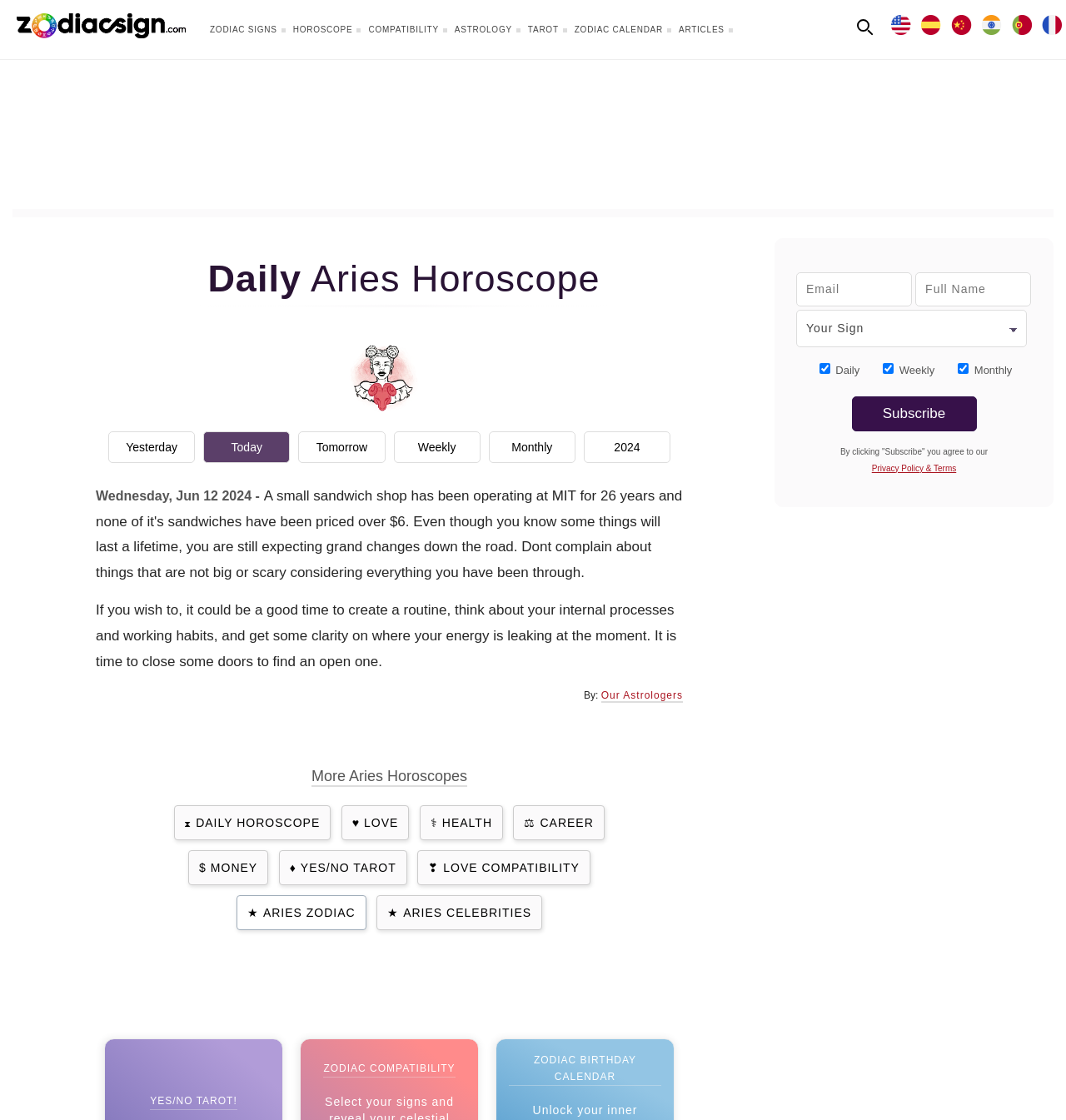What is the topic of the static text below the 'Yesterday' link?
Using the visual information, reply with a single word or short phrase.

Internal processes and working habits